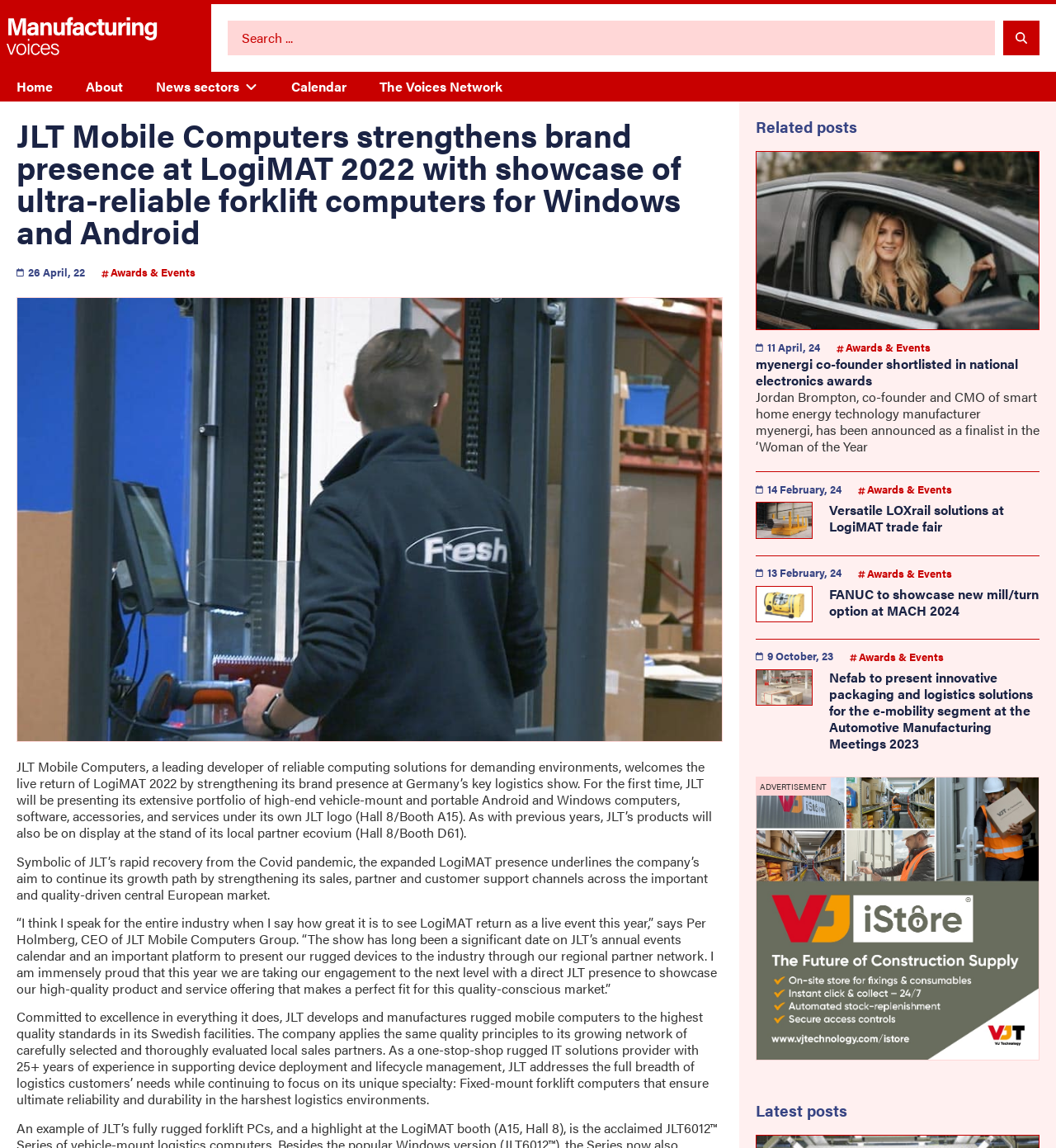What is the name of the network that Manufacturing Voices is part of?
Using the image, elaborate on the answer with as much detail as possible.

The answer can be found in the StaticText element, which states 'Part of The Voices Network'.